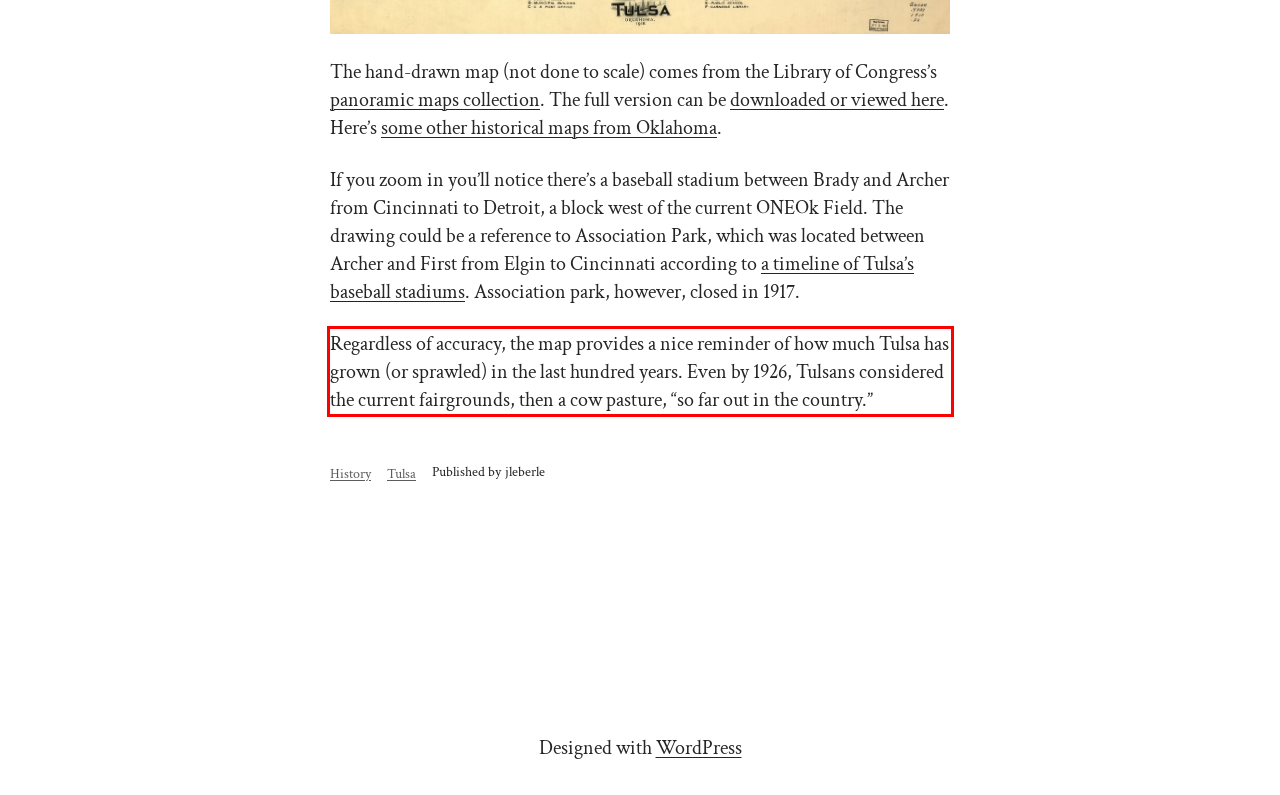You have a screenshot of a webpage, and there is a red bounding box around a UI element. Utilize OCR to extract the text within this red bounding box.

Regardless of accuracy, the map provides a nice reminder of how much Tulsa has grown (or sprawled) in the last hundred years. Even by 1926, Tulsans considered the current fairgrounds, then a cow pasture, “so far out in the country.”